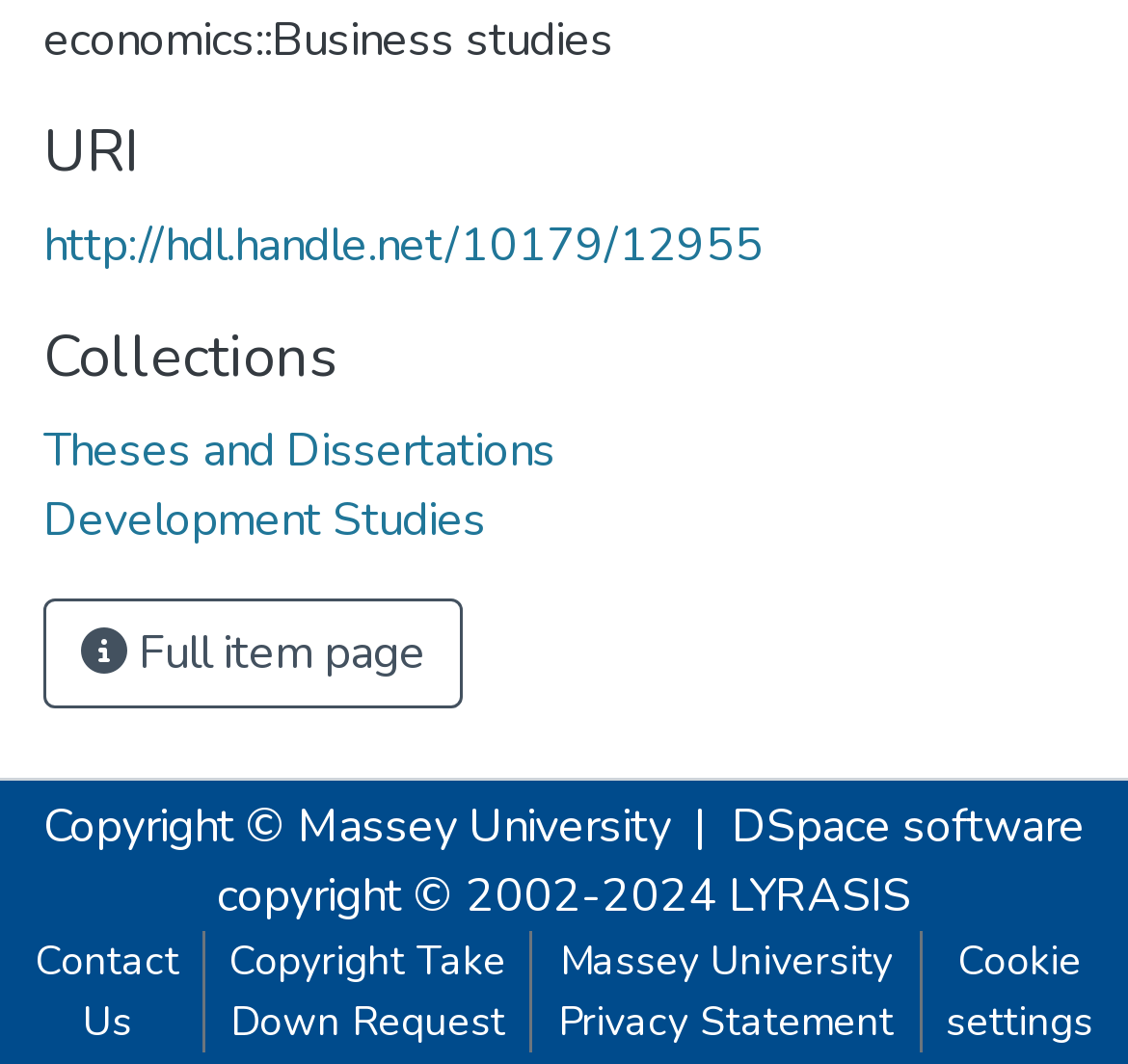What is the purpose of the 'Full item page' button?
Provide a comprehensive and detailed answer to the question.

I inferred the purpose of the button by its label ' Full item page', which suggests that it leads to a more detailed page about the item.